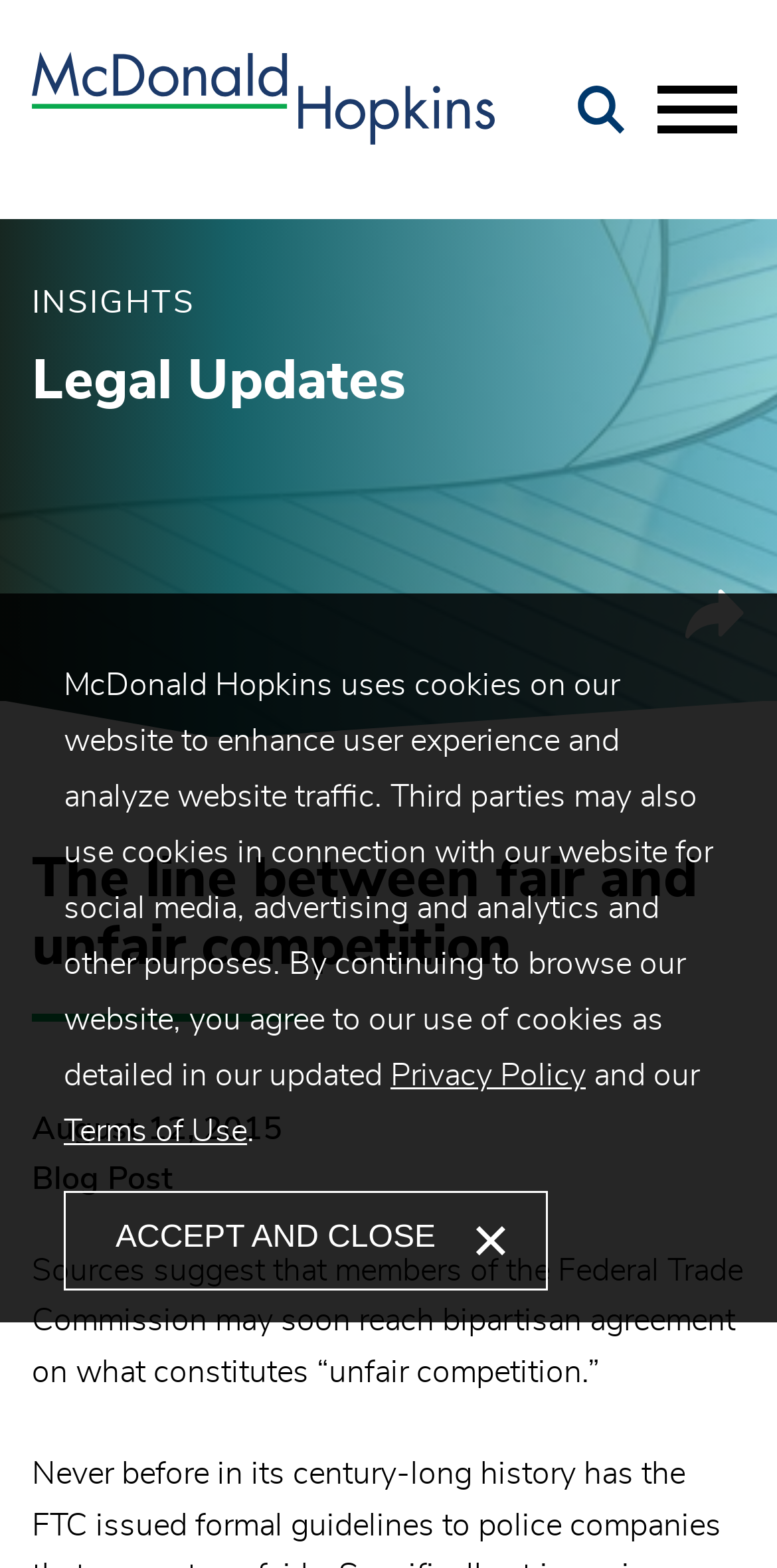Bounding box coordinates are given in the format (top-left x, top-left y, bottom-right x, bottom-right y). All values should be floating point numbers between 0 and 1. Provide the bounding box coordinate for the UI element described as: Main Menu

[0.226, 0.006, 0.5, 0.052]